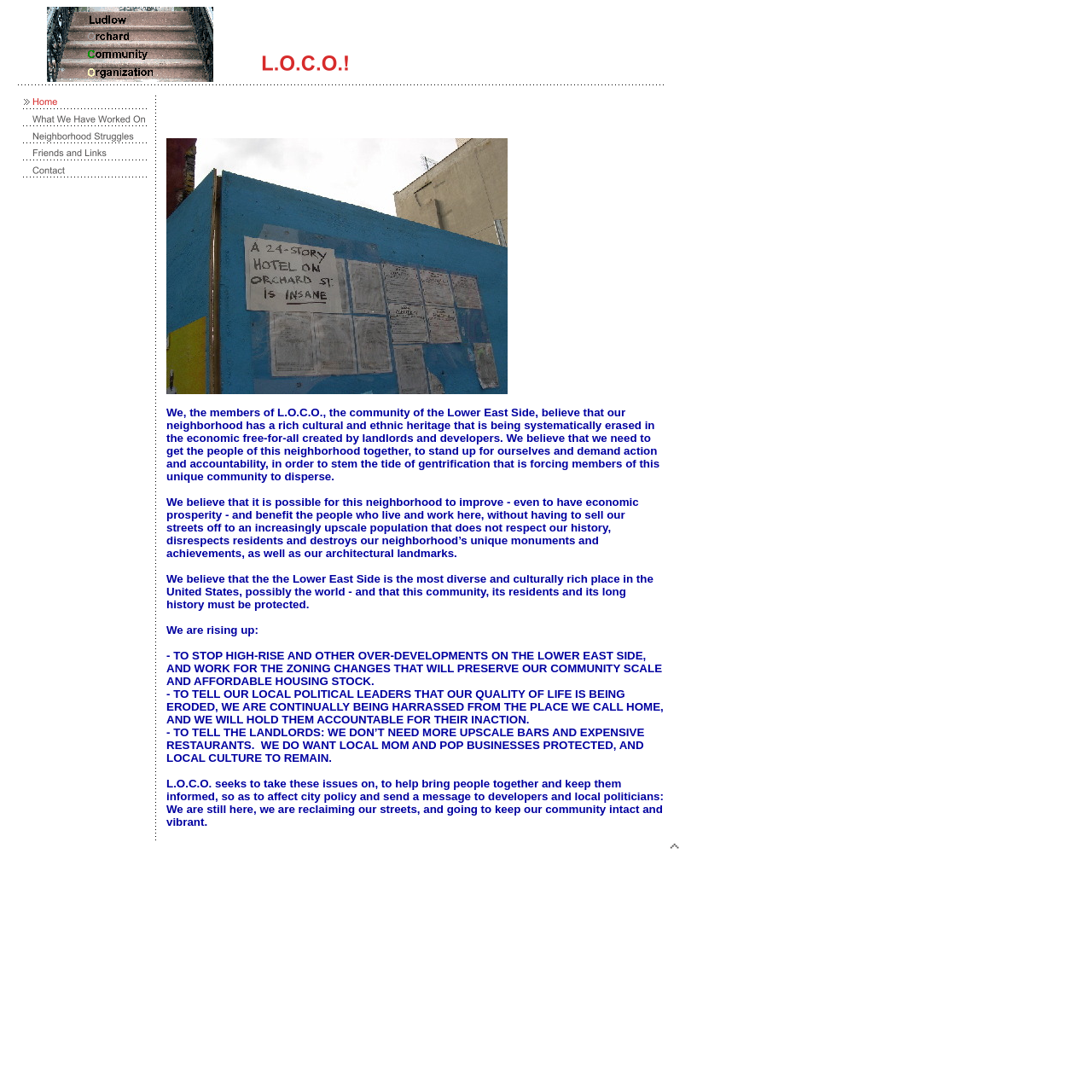What is the purpose of L.O.C.O.?
Please give a detailed answer to the question using the information shown in the image.

The purpose of L.O.C.O. can be inferred from the text on the webpage, which states 'L.O.C.O. seeks to take these issues on, to help bring people together and keep them informed, so as to affect city policy'.